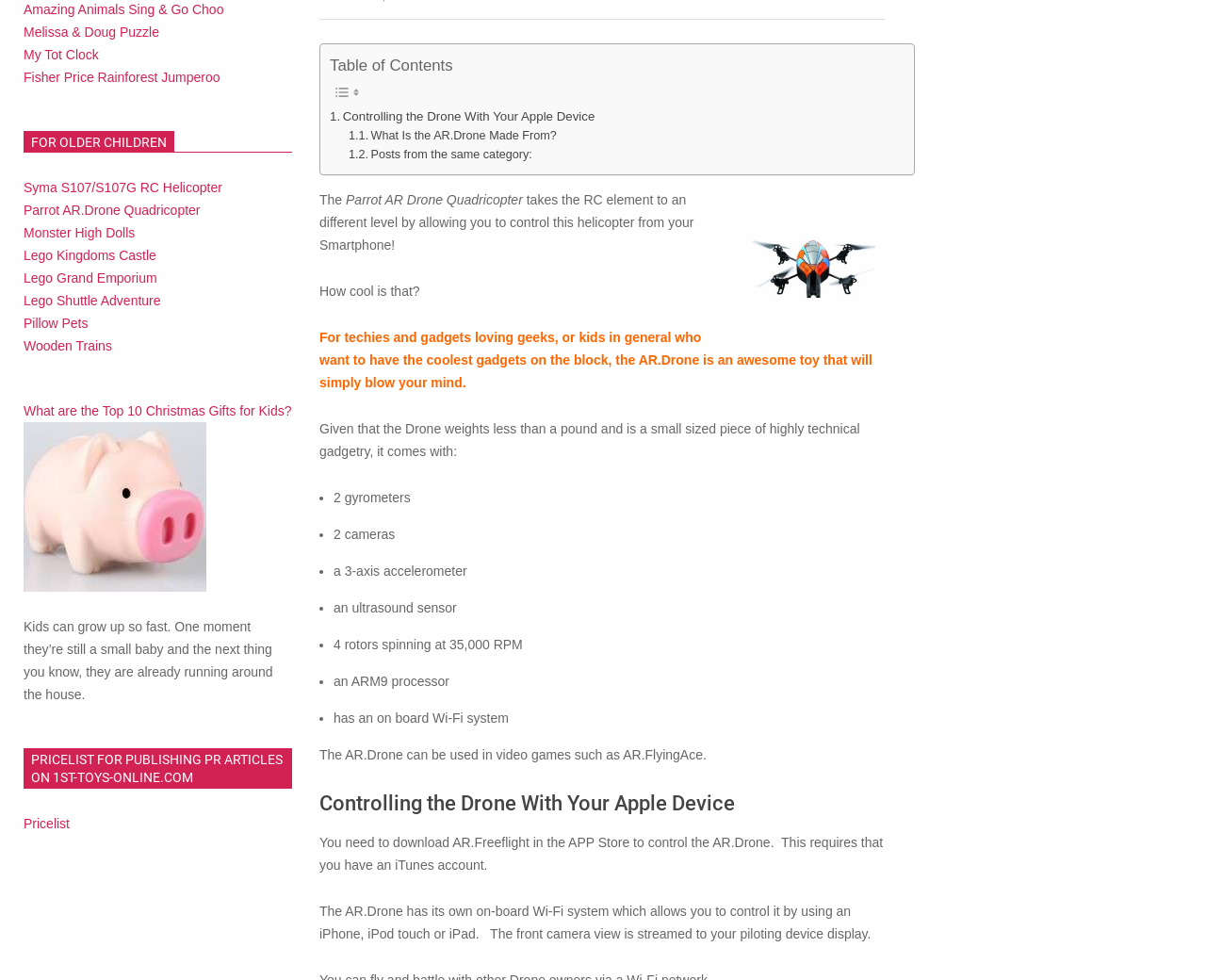Find the bounding box coordinates for the element described here: "Posts from the same category:".

[0.289, 0.148, 0.441, 0.168]